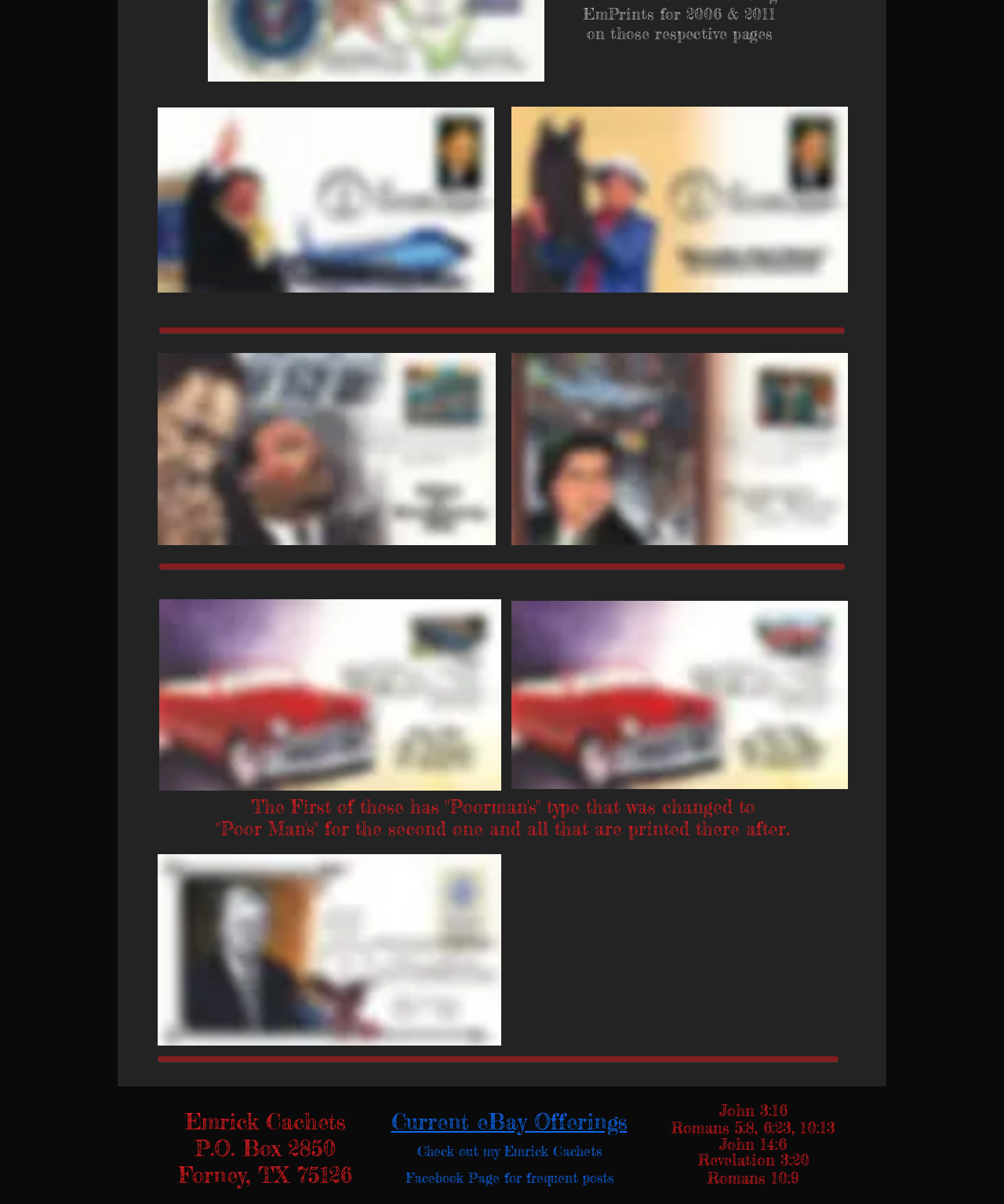What is the theme of the images on the webpage?
Refer to the image and provide a concise answer in one word or phrase.

Air Force